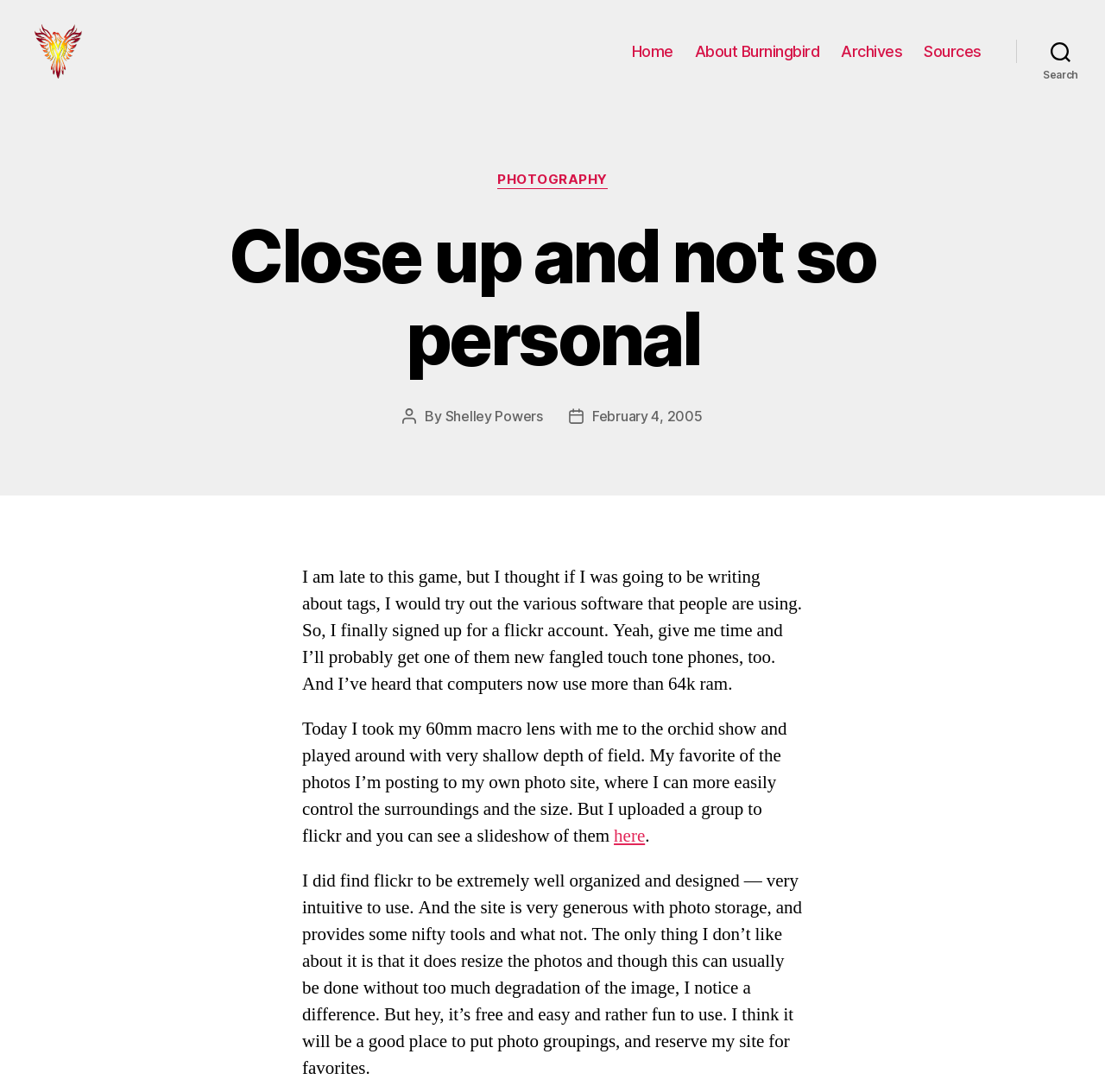Locate the bounding box coordinates of the element I should click to achieve the following instruction: "Search for something".

[0.92, 0.04, 1.0, 0.075]